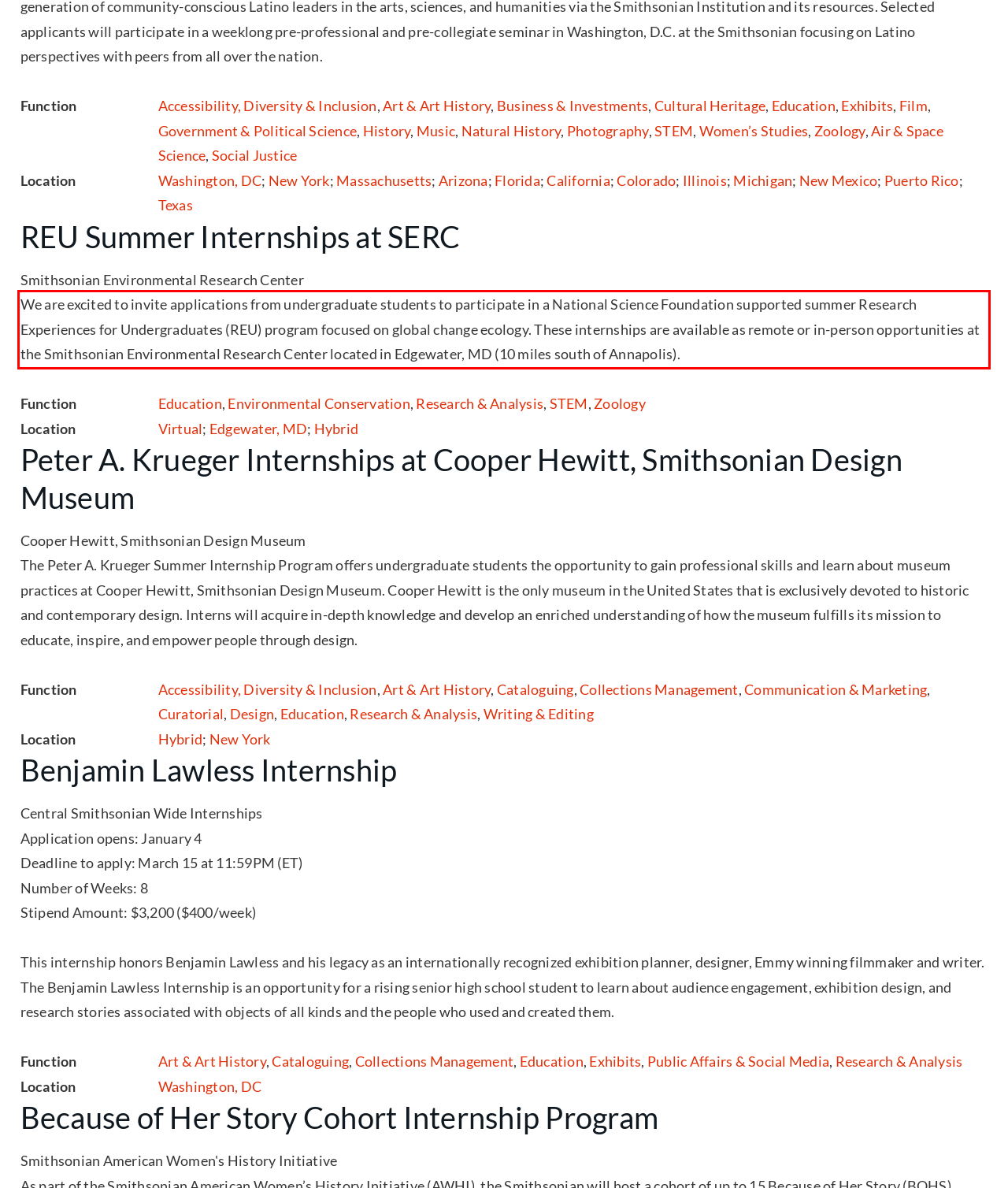You are provided with a webpage screenshot that includes a red rectangle bounding box. Extract the text content from within the bounding box using OCR.

We are excited to invite applications from undergraduate students to participate in a National Science Foundation supported summer Research Experiences for Undergraduates (REU) program focused on global change ecology. These internships are available as remote or in-person opportunities at the Smithsonian Environmental Research Center located in Edgewater, MD (10 miles south of Annapolis).